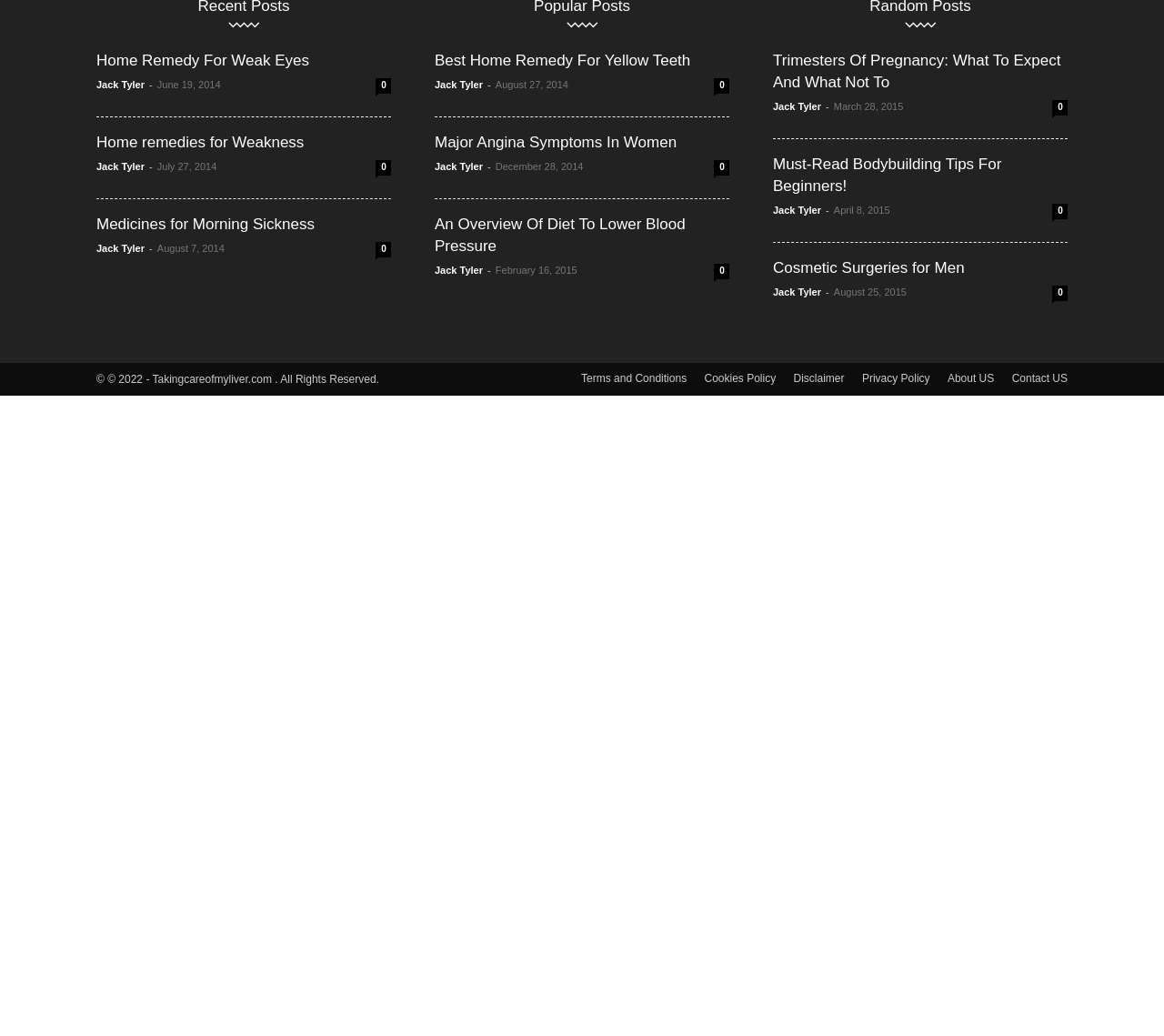Locate the UI element described by Medicines for Morning Sickness in the provided webpage screenshot. Return the bounding box coordinates in the format (top-left x, top-left y, bottom-right x, bottom-right y), ensuring all values are between 0 and 1.

[0.083, 0.917, 0.314, 0.937]